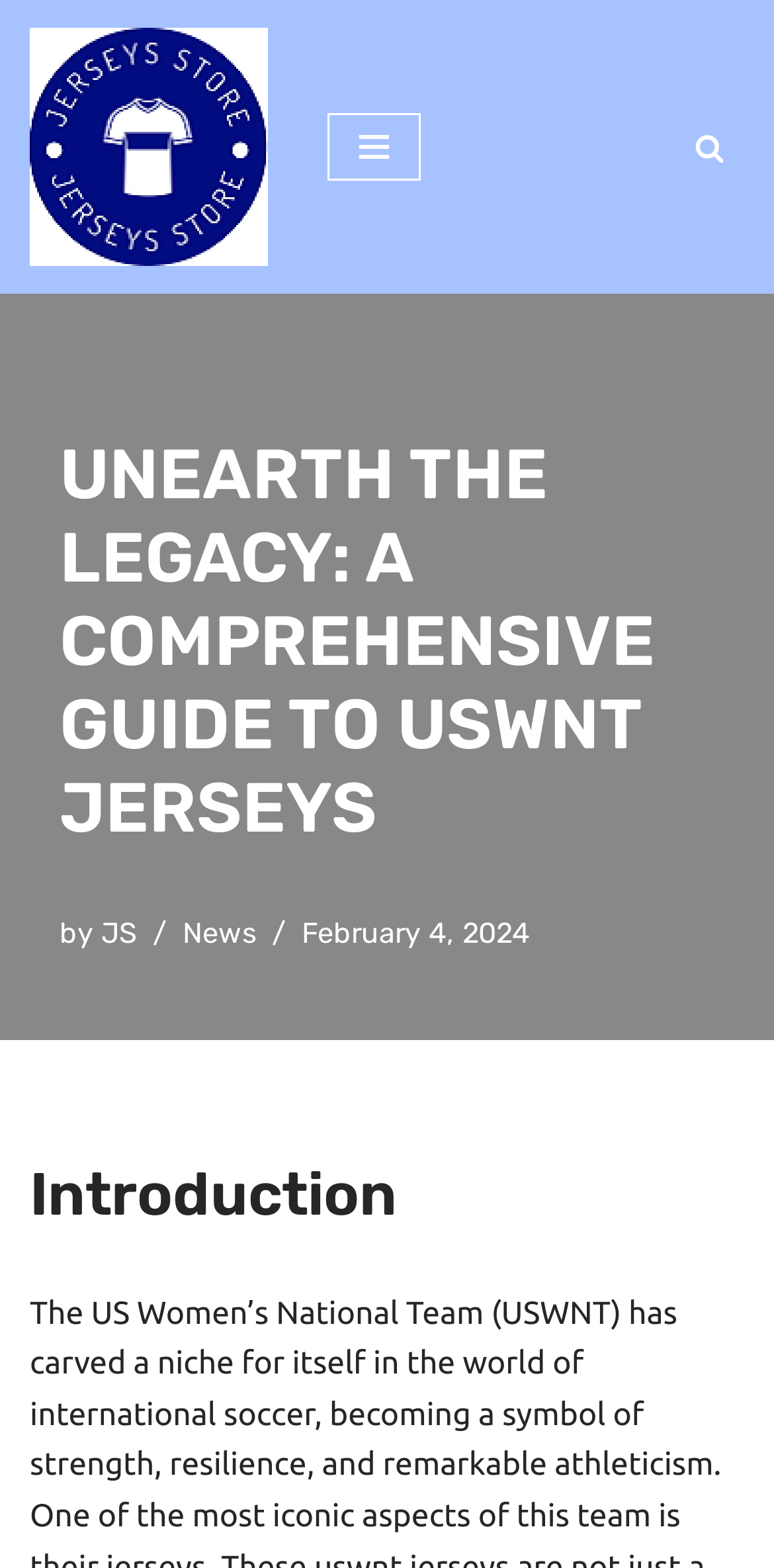When was the article published?
Look at the image and respond with a single word or a short phrase.

February 4, 2024